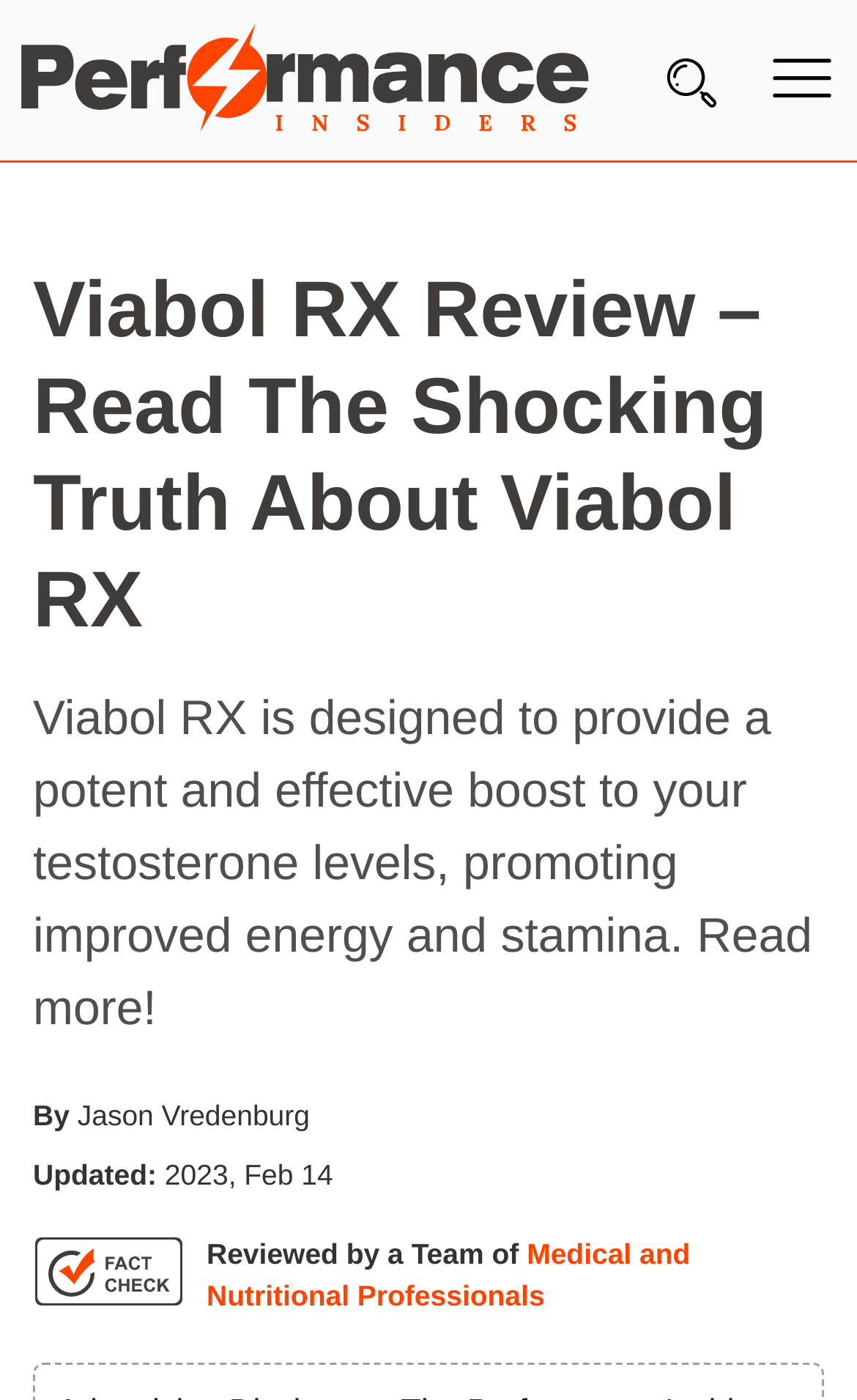Offer a detailed account of what is visible on the webpage.

The webpage is about Viabol RX, a supplement designed to boost testosterone levels, promoting improved energy and stamina. At the top left corner, there is a search box with a "Search" button next to it. Below the search box, there are several links, including "Subscribe", "Wellness", "Conditions A-Z", "Brands", "Product Spotlight", and "About Us", arranged vertically.

On the top right corner, there is a "Menu" link with a corresponding image of a menu icon. Next to the menu link, there is a link to "Performanceinsiders" with an image of the Performanceinsiders logo.

The main content of the webpage is divided into sections. The first section has a heading that reads "Viabol RX Review – Read The Shocking Truth About Viabol RX". Below the heading, there is a brief description of Viabol RX, stating its purpose and benefits. The description is followed by the author's name, "Jason Vredenburg", and the date of update, "2023, Feb 14".

Further down, there is a link to "Fact Check" with a corresponding image, and a section reviewed by a team of medical and nutritional professionals. The webpage has a total of 7 links, 3 images, and several blocks of text, providing information about Viabol RX and its review.